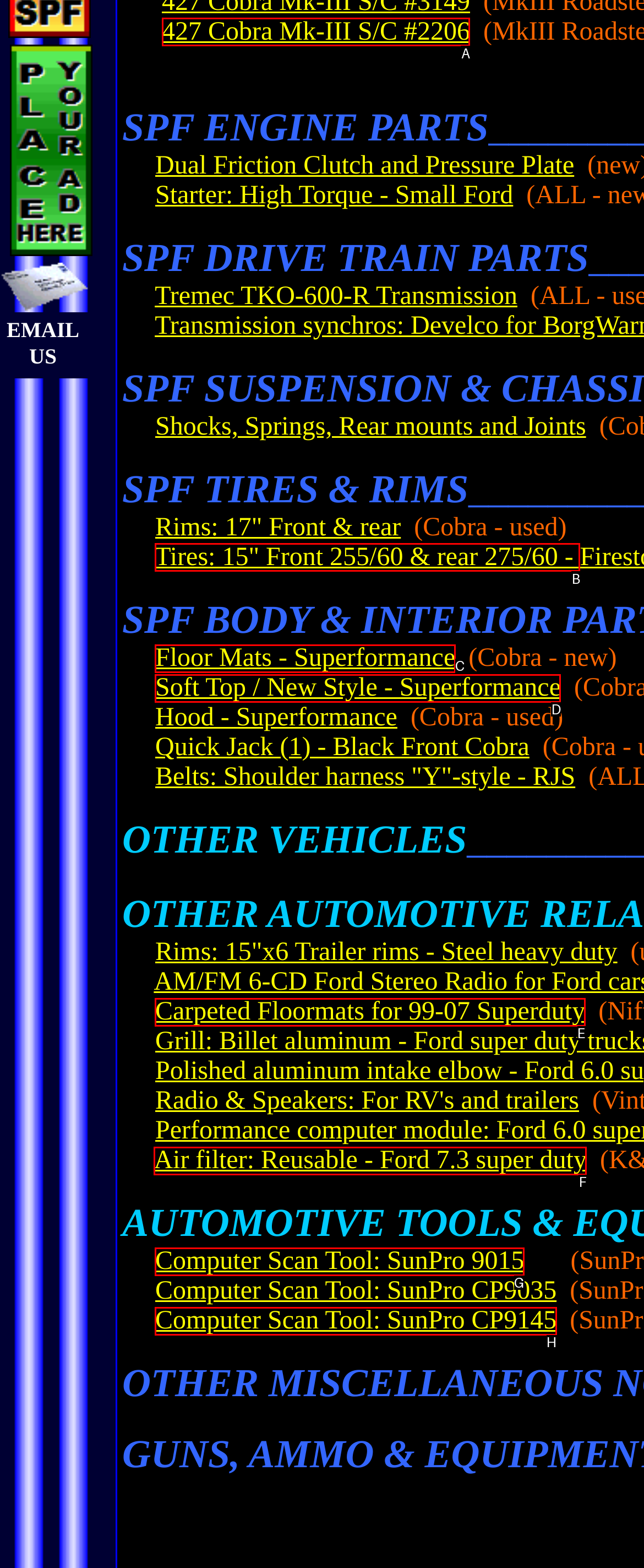Determine which option matches the element description: Computer Scan Tool: SunPro CP9145
Reply with the letter of the appropriate option from the options provided.

H